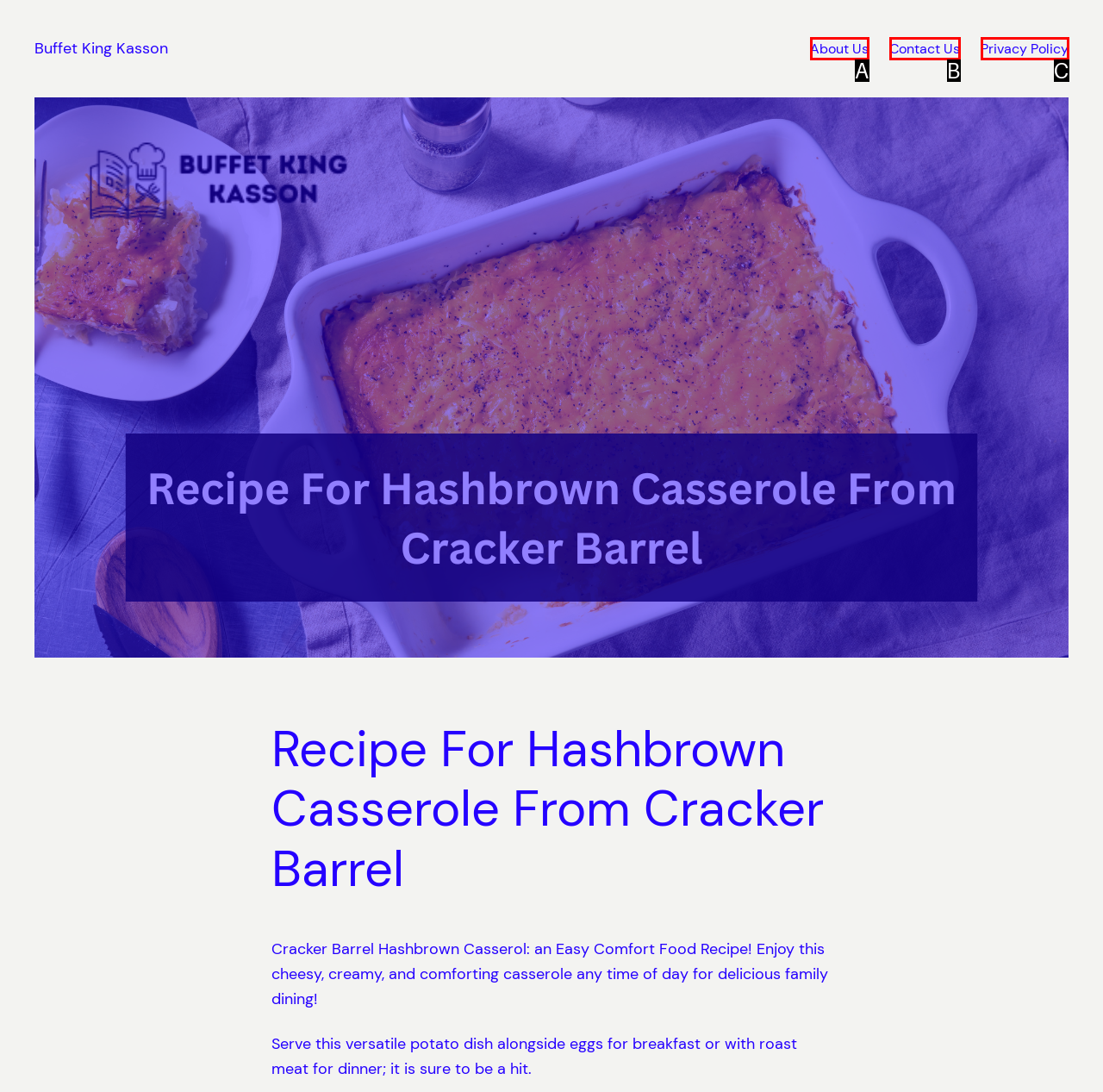Please select the letter of the HTML element that fits the description: About Us. Answer with the option's letter directly.

A